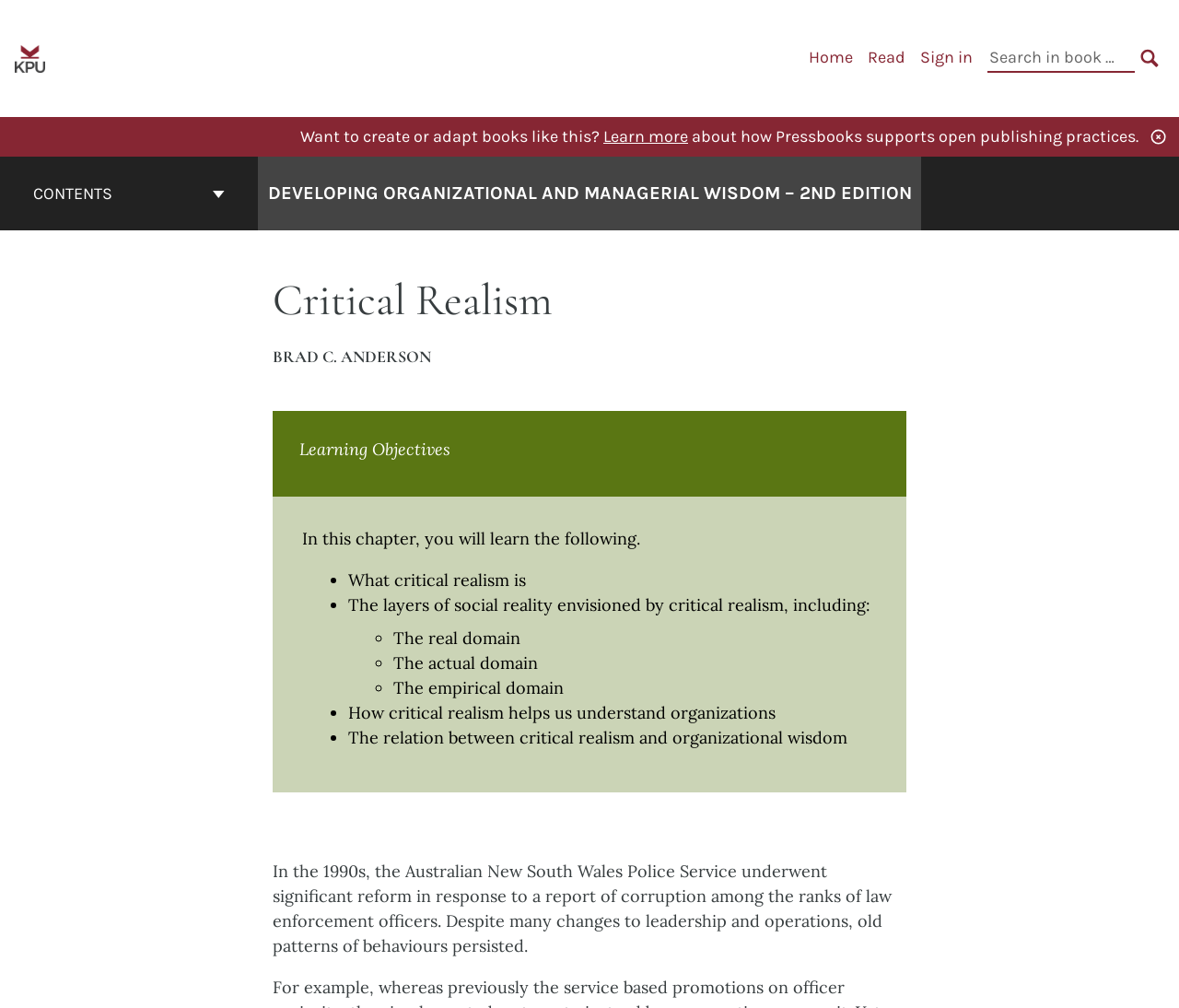Locate the bounding box coordinates of the area you need to click to fulfill this instruction: 'Click on the CONTENTS button'. The coordinates must be in the form of four float numbers ranging from 0 to 1: [left, top, right, bottom].

[0.003, 0.155, 0.216, 0.229]